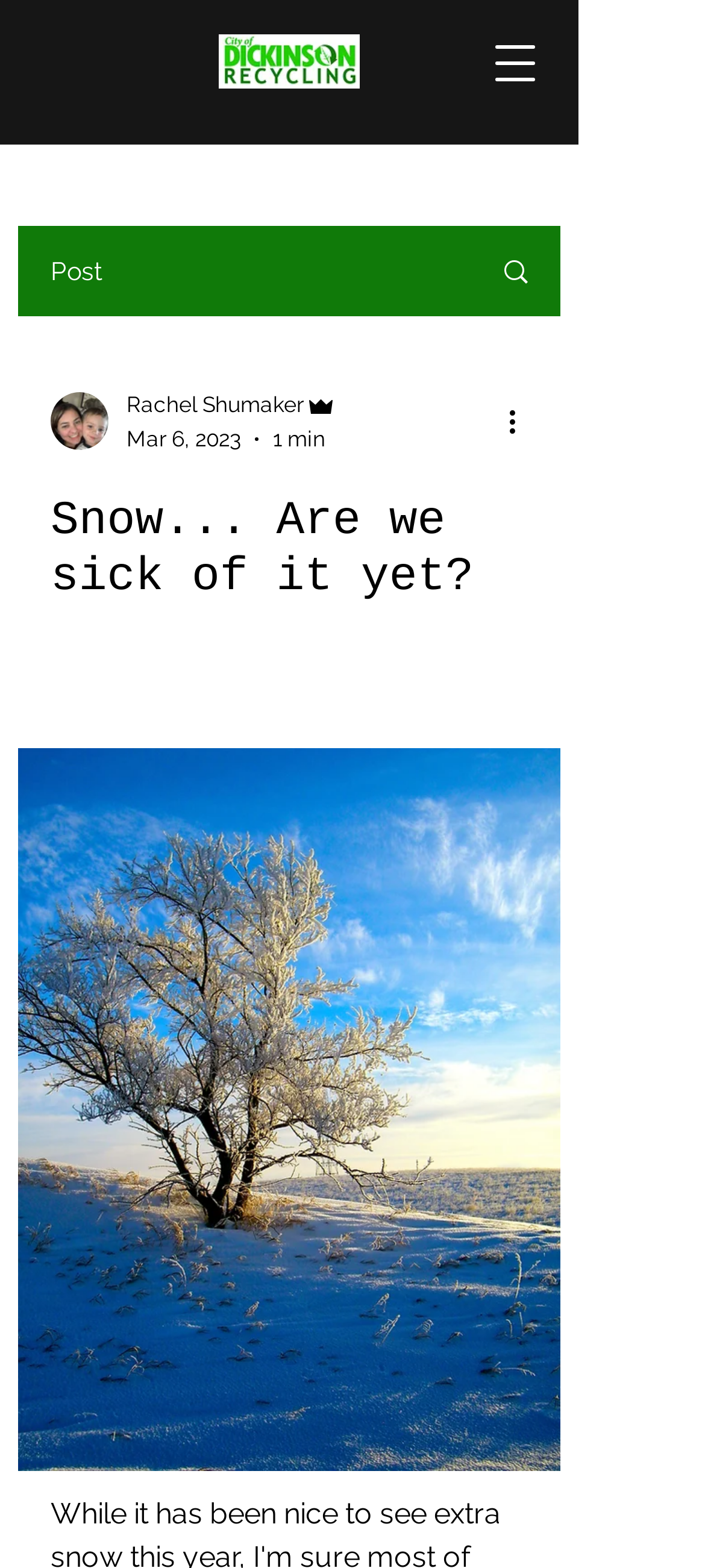Extract the bounding box coordinates for the UI element described by the text: "Search". The coordinates should be in the form of [left, top, right, bottom] with values between 0 and 1.

[0.669, 0.145, 0.792, 0.201]